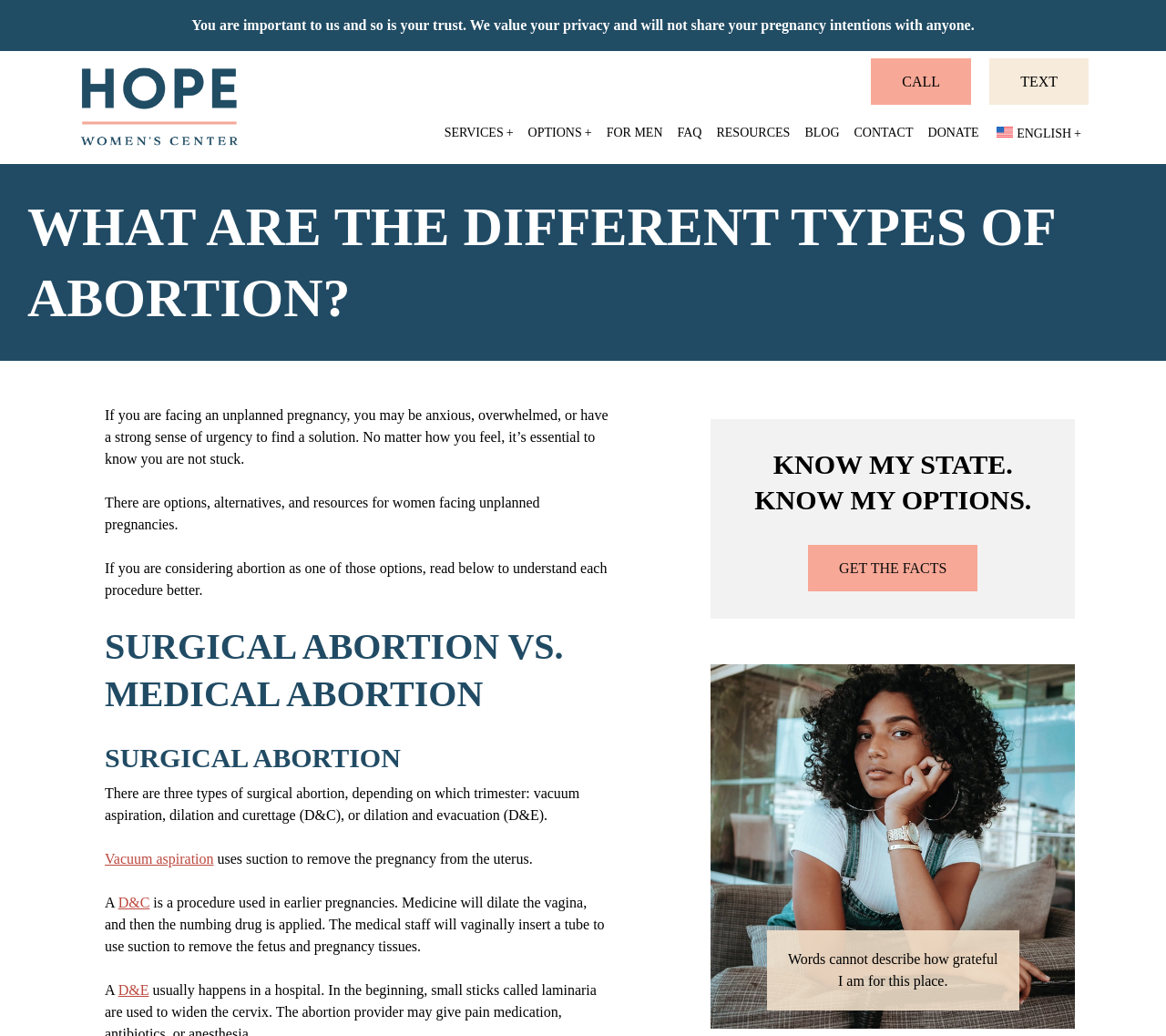What is the purpose of the 'GET THE FACTS' link?
Answer the question with a thorough and detailed explanation.

The 'GET THE FACTS' link is located under the heading 'KNOW MY STATE. KNOW MY OPTIONS.', which suggests that the purpose of this link is to provide information about the user's state and options related to abortion.